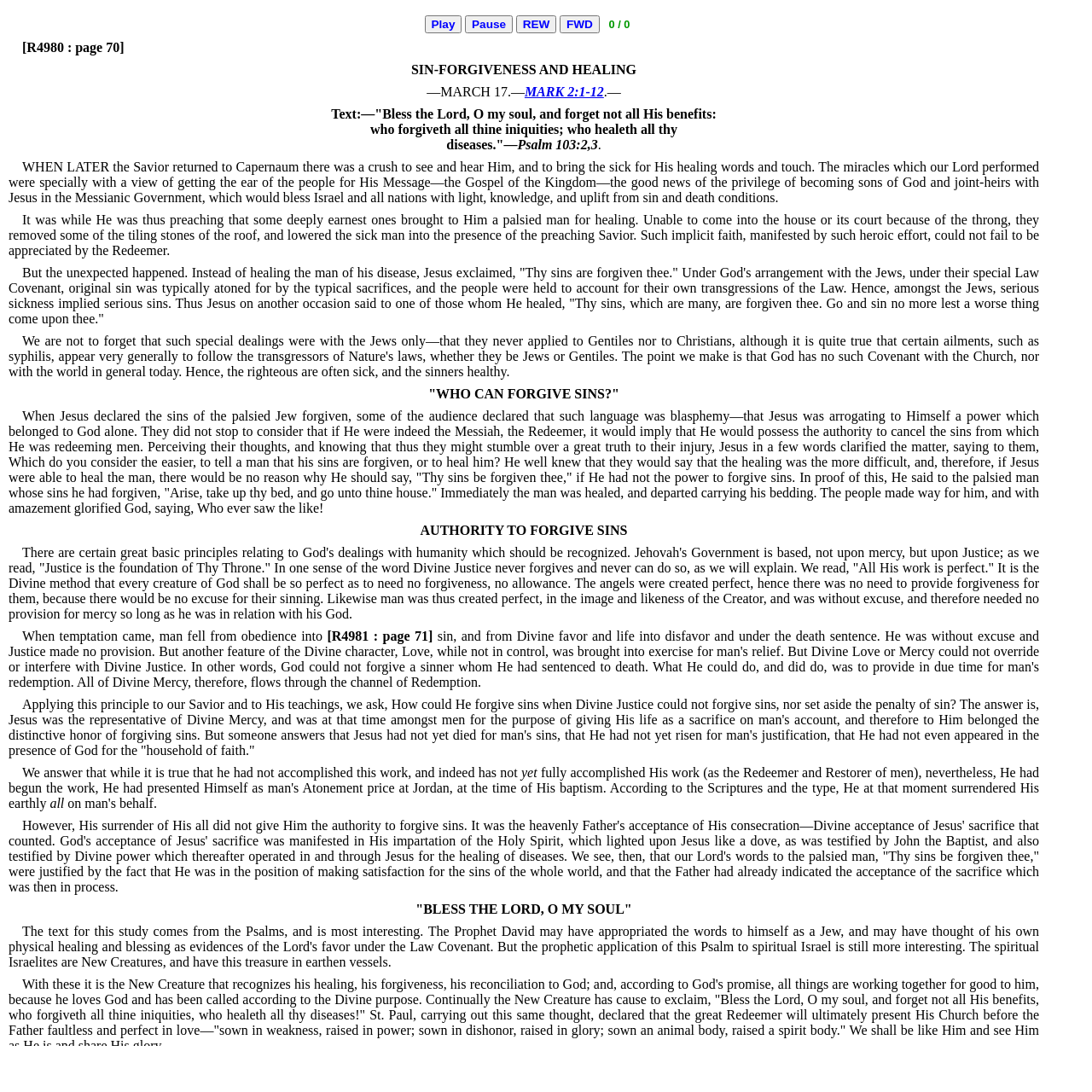Describe all significant elements and features of the webpage.

This webpage is about a biblical study on sin, forgiveness, and healing. At the top, there are four buttons: "Play", "Pause", "REW", and "FWD", which suggest that there is an audio component to the study. Below these buttons, there is a text indicating the current position in the audio, "0 / 0". 

The main content of the webpage is a long passage of text, divided into multiple paragraphs, that discusses the concept of sin, forgiveness, and healing in the context of Christianity. The text is written in a formal and theological tone, with references to biblical passages and quotes from the Psalms. 

The passage begins by describing a scene from the Bible where Jesus forgives a paralyzed man's sins and then heals him. It then explores the idea that, in the Jewish tradition, serious sickness was seen as a result of serious sin, and that Jesus' forgiveness of the man's sins was seen as a claim to divine authority. 

The text goes on to discuss the concept of divine justice and mercy, and how they relate to God's dealings with humanity. It explains that God's justice is based on perfection, and that forgiveness is only possible through the channel of redemption. 

The passage also explores the idea that Jesus, as the redeemer, had the authority to forgive sins because he was in the process of making satisfaction for the sins of the whole world. 

Finally, the text concludes by referencing a Psalm and discussing the idea that spiritual Israelites, or New Creatures, have cause to bless the Lord and forget not all His benefits, including forgiveness of iniquities and healing of diseases.